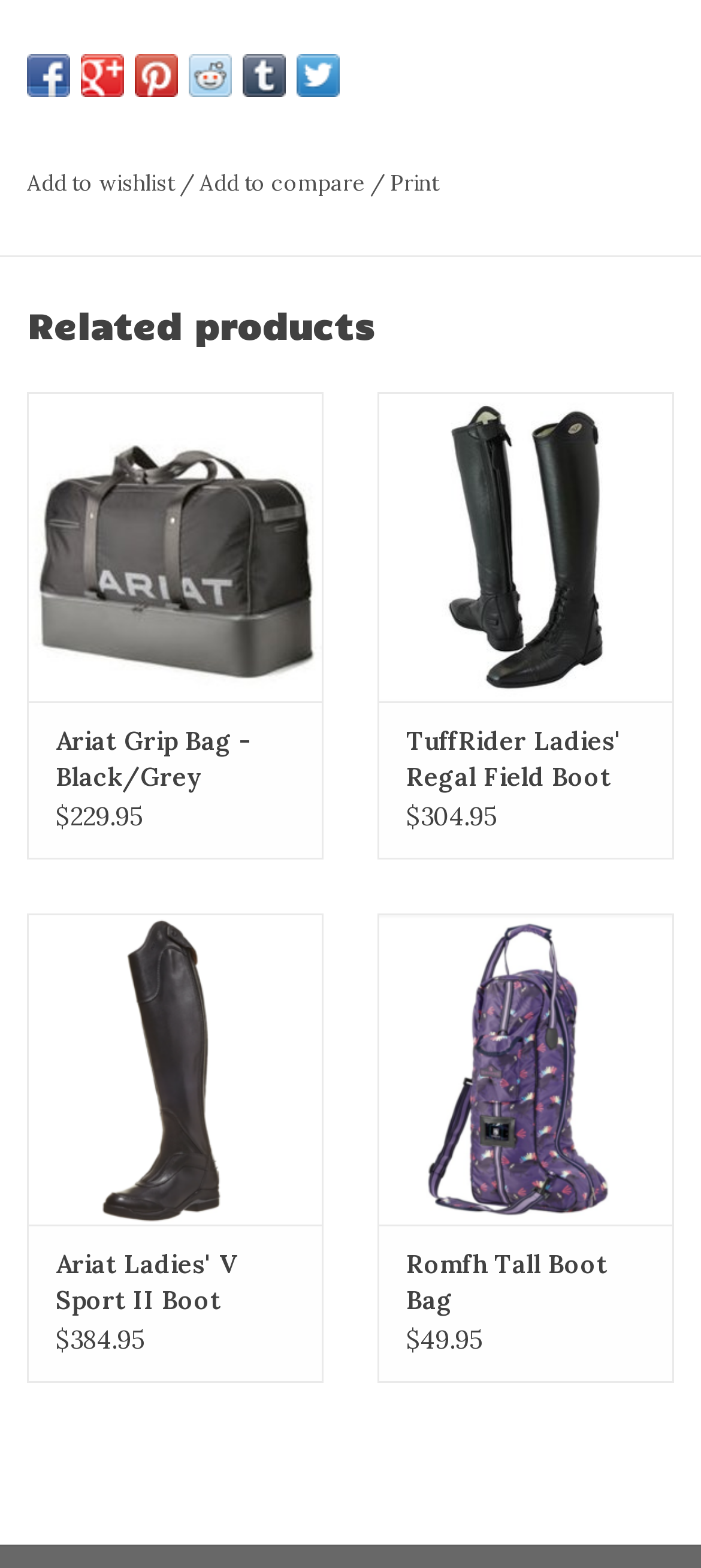Locate the bounding box coordinates of the item that should be clicked to fulfill the instruction: "Share on Facebook".

[0.038, 0.034, 0.1, 0.062]